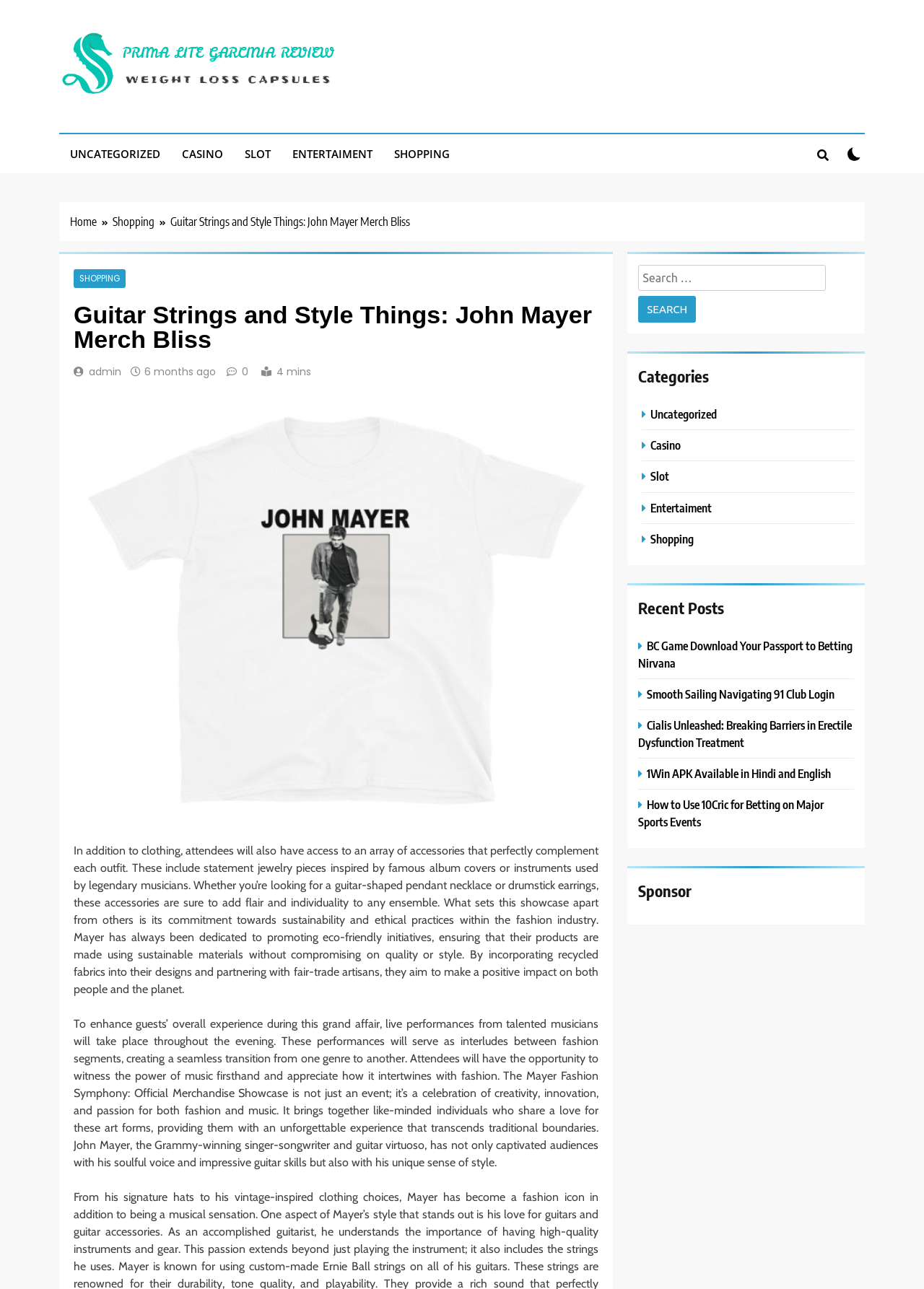What type of products are mentioned as being sustainable and eco-friendly?
Answer briefly with a single word or phrase based on the image.

Clothing and accessories